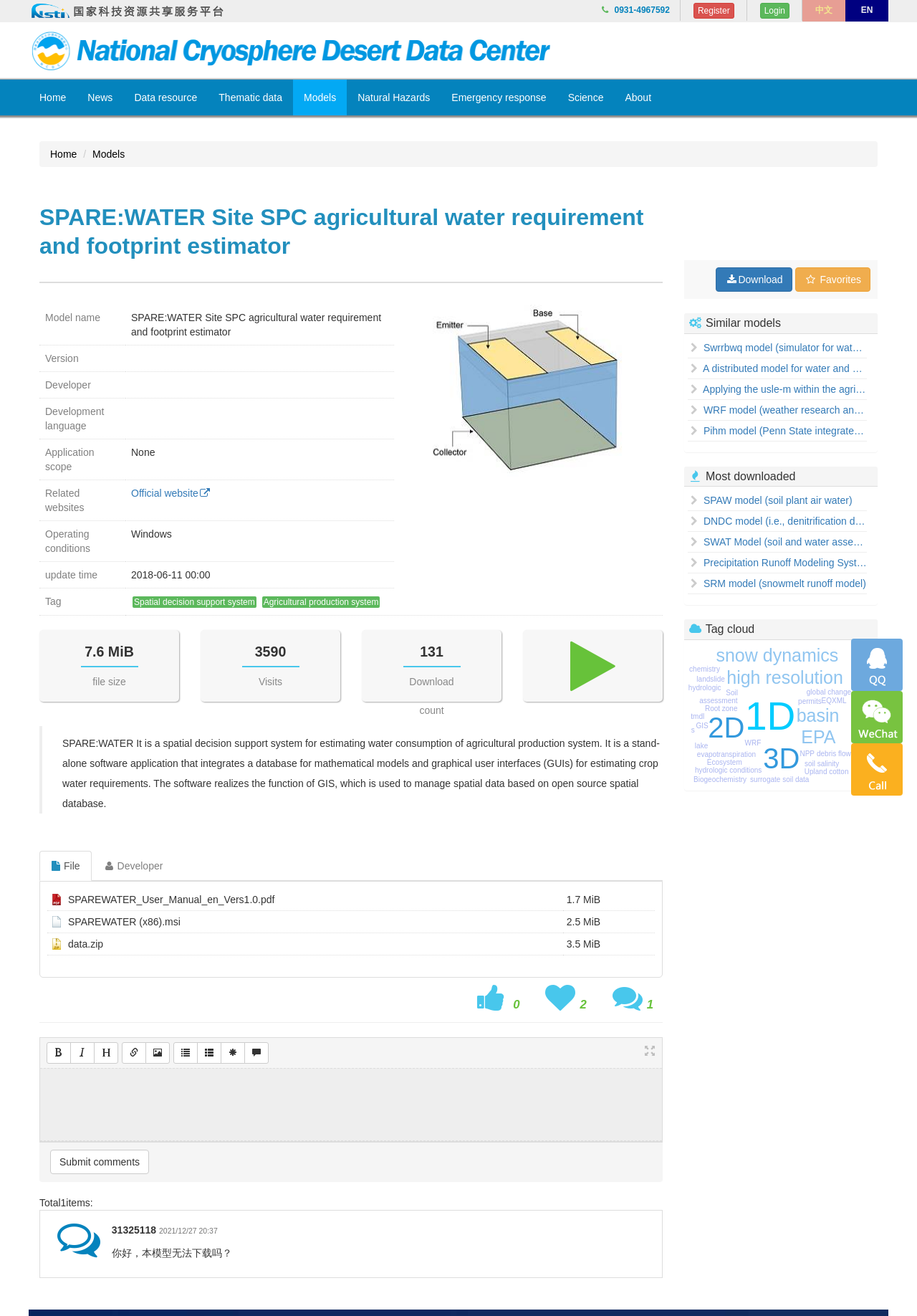Identify the bounding box coordinates for the region to click in order to carry out this instruction: "Click the 'Login' button". Provide the coordinates using four float numbers between 0 and 1, formatted as [left, top, right, bottom].

[0.829, 0.002, 0.861, 0.014]